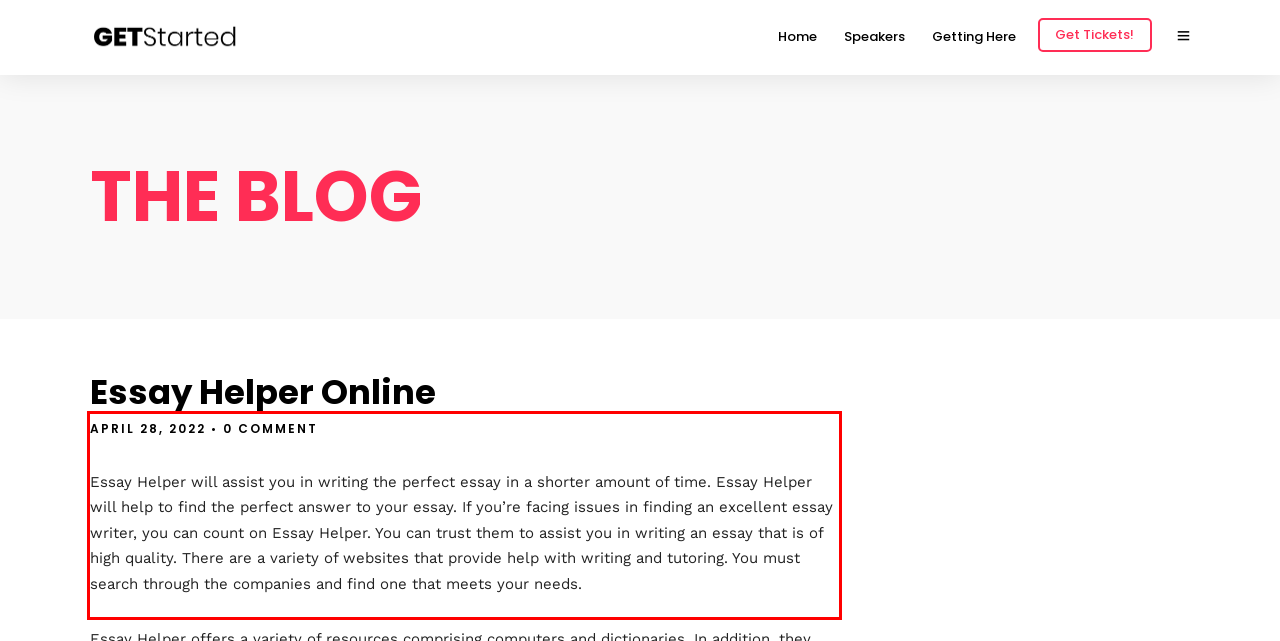Using the provided webpage screenshot, recognize the text content in the area marked by the red bounding box.

Essay Helper will assist you in writing the perfect essay in a shorter amount of time. Essay Helper will help to find the perfect answer to your essay. If you’re facing issues in finding an excellent essay writer, you can count on Essay Helper. You can trust them to assist you in writing an essay that is of high quality. There are a variety of websites that provide help with writing and tutoring. You must search through the companies and find one that meets your needs.